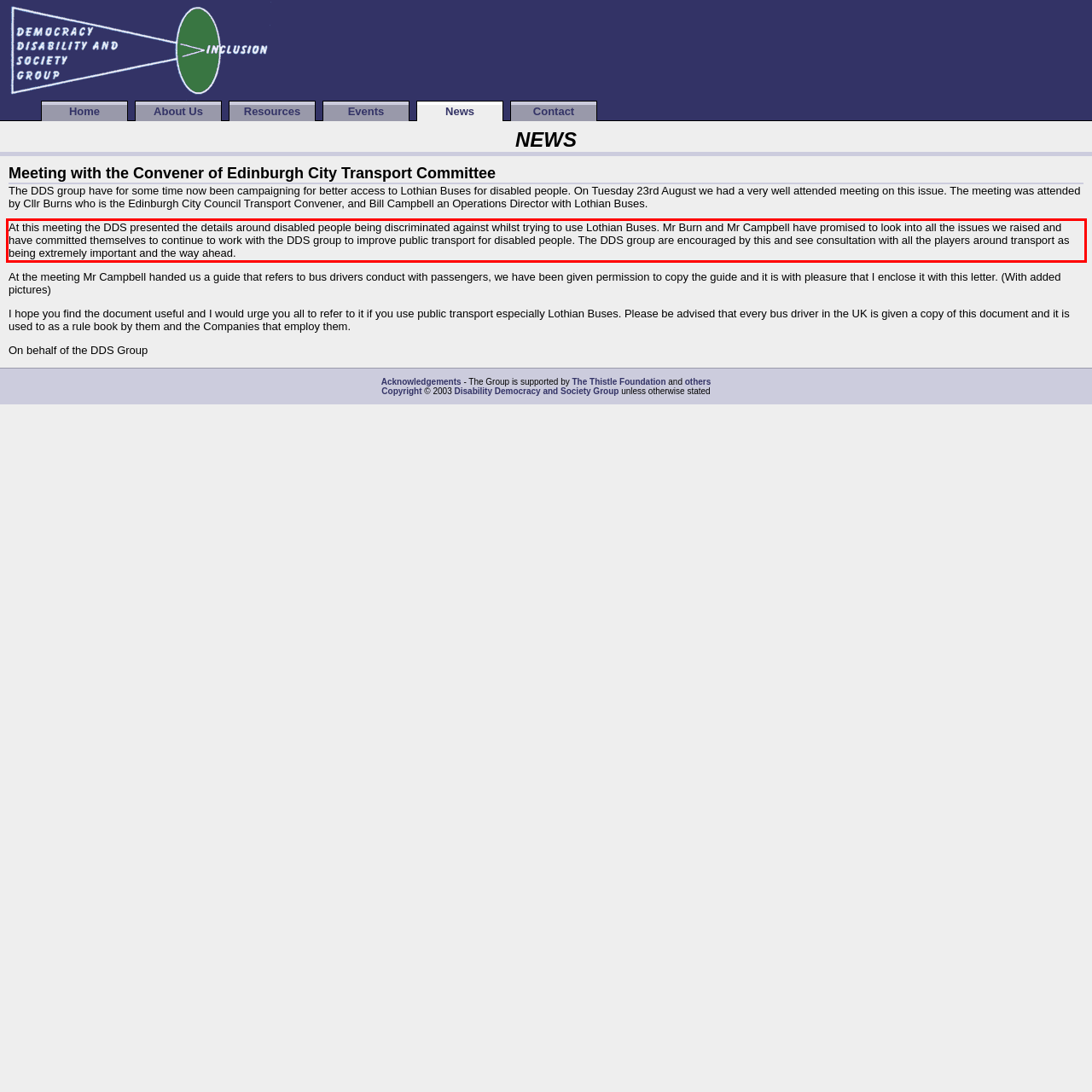Given the screenshot of a webpage, identify the red rectangle bounding box and recognize the text content inside it, generating the extracted text.

At this meeting the DDS presented the details around disabled people being discriminated against whilst trying to use Lothian Buses. Mr Burn and Mr Campbell have promised to look into all the issues we raised and have committed themselves to continue to work with the DDS group to improve public transport for disabled people. The DDS group are encouraged by this and see consultation with all the players around transport as being extremely important and the way ahead.